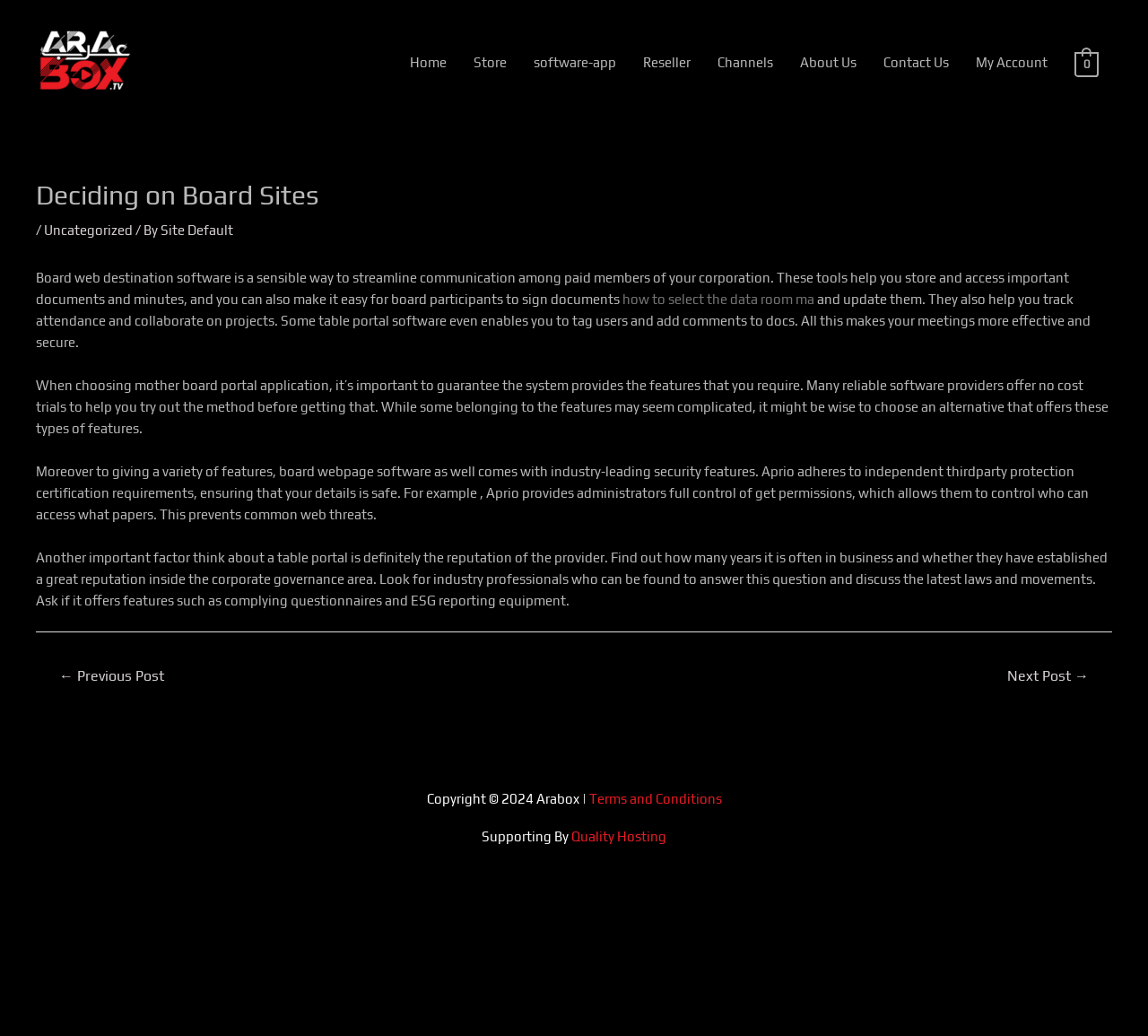Please find the bounding box coordinates for the clickable element needed to perform this instruction: "Visit the 'About Us' page".

[0.685, 0.035, 0.758, 0.087]